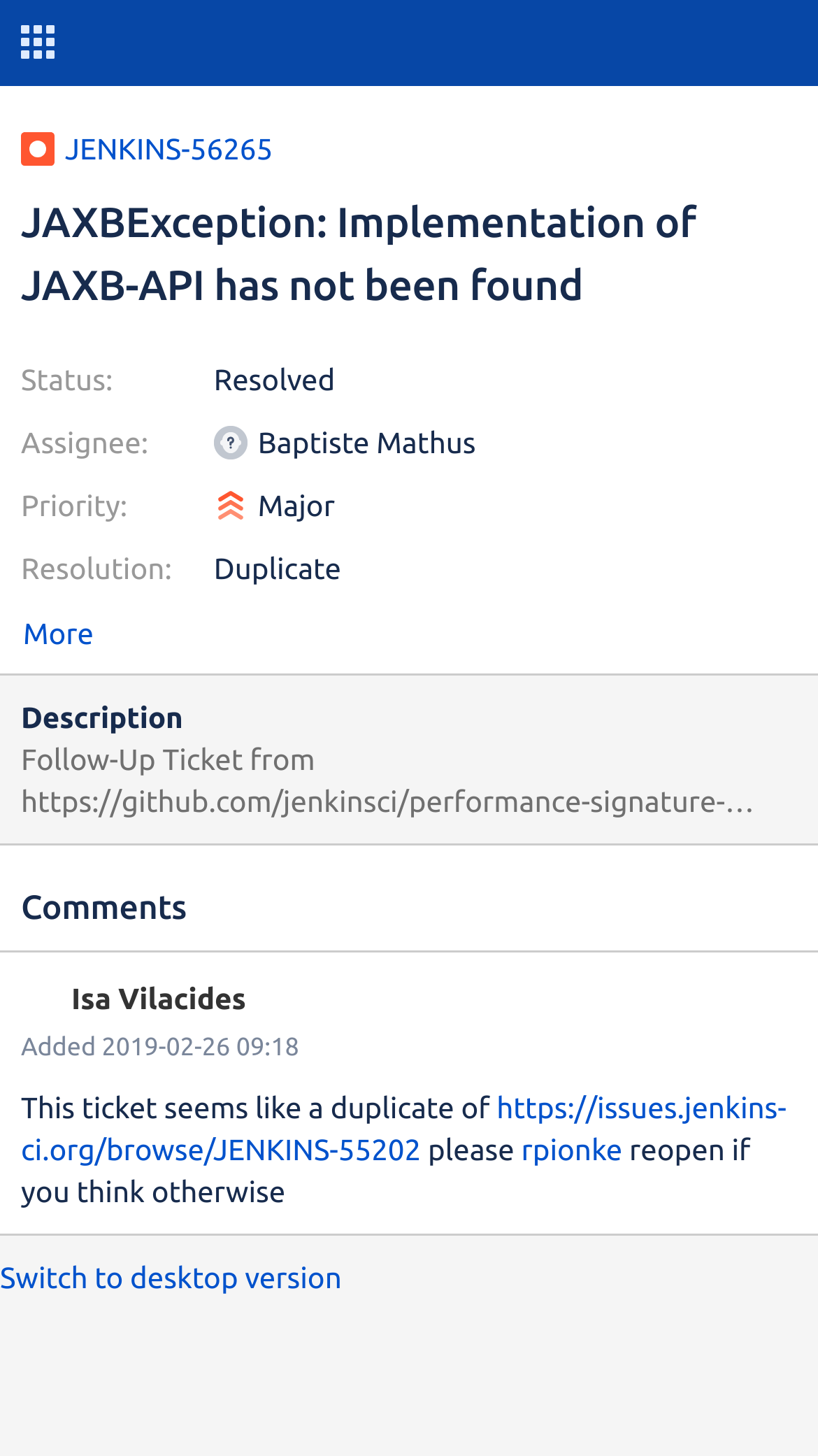Determine the bounding box coordinates of the UI element that matches the following description: "More". The coordinates should be four float numbers between 0 and 1 in the format [left, top, right, bottom].

[0.026, 0.403, 0.974, 0.461]